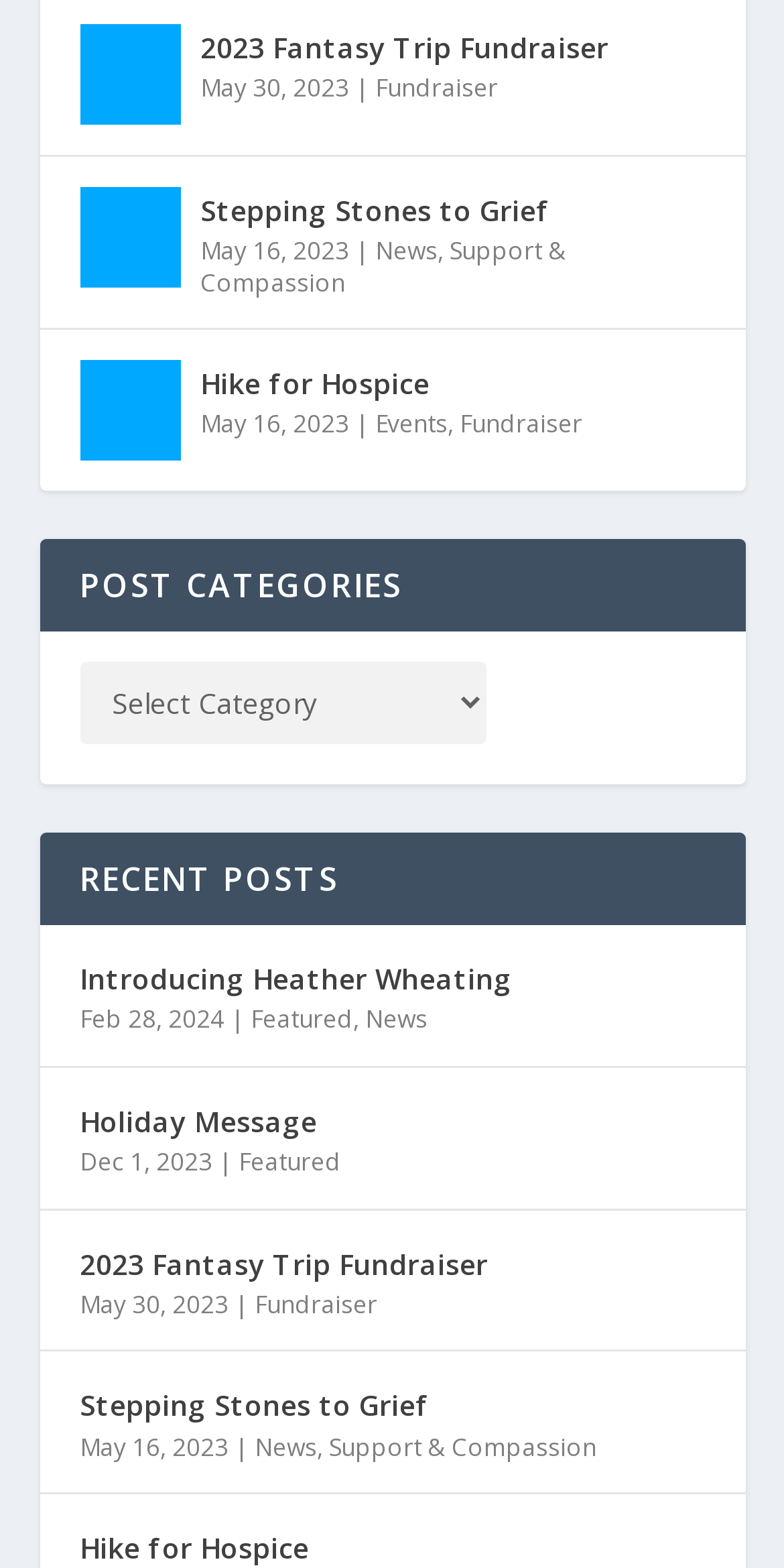Specify the bounding box coordinates for the region that must be clicked to perform the given instruction: "Click on the 2023 Fantasy Trip Fundraiser link".

[0.101, 0.015, 0.229, 0.079]